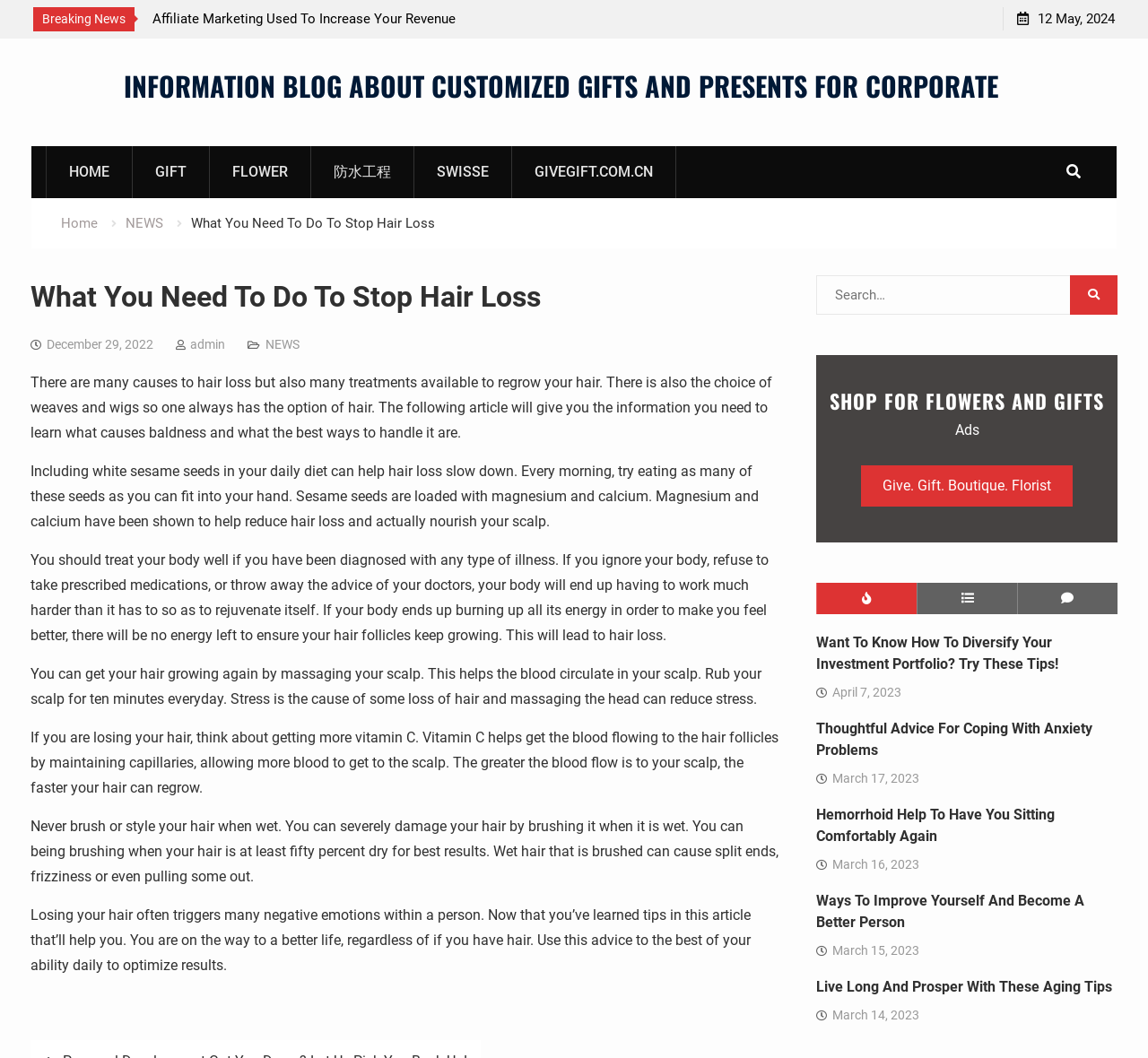Given the description "HOME", determine the bounding box of the corresponding UI element.

[0.04, 0.138, 0.116, 0.187]